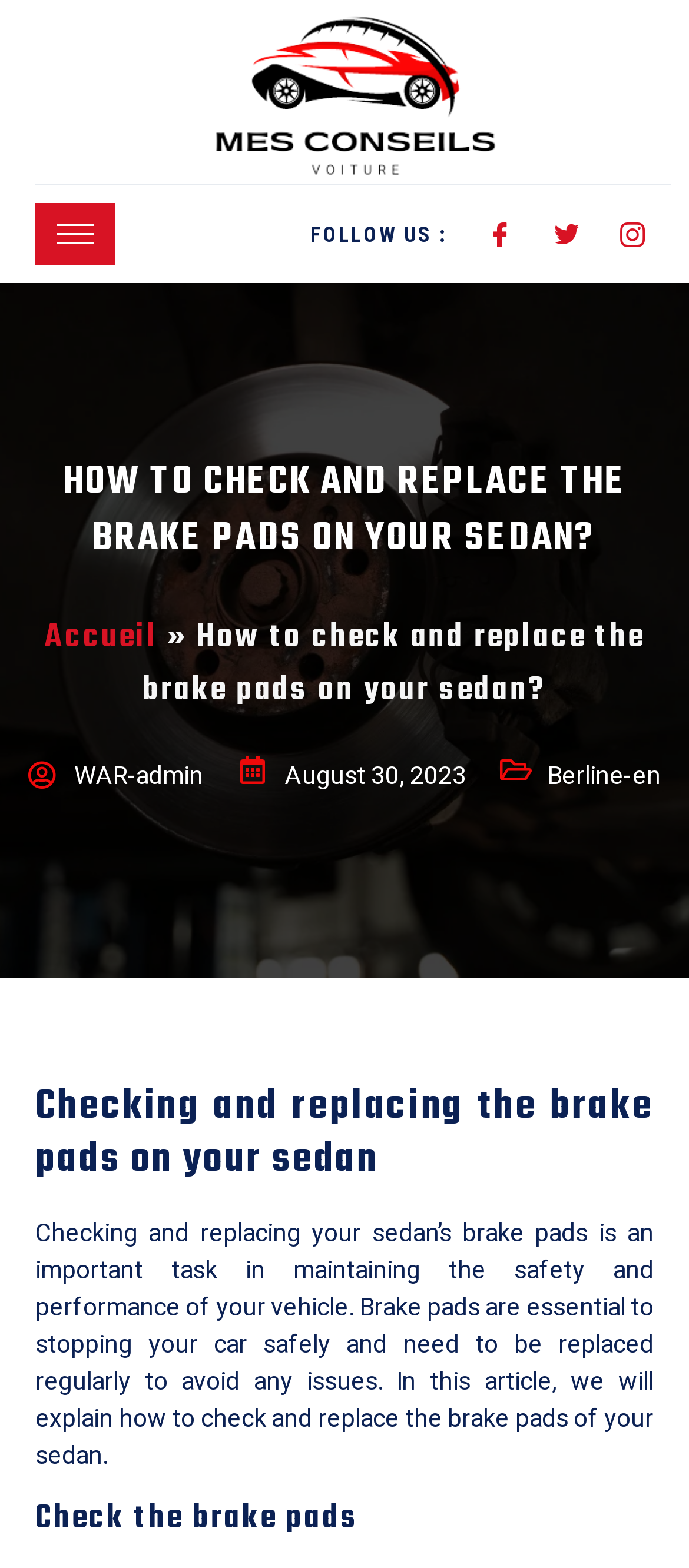Respond to the question below with a single word or phrase:
When was this article published?

August 30, 2023